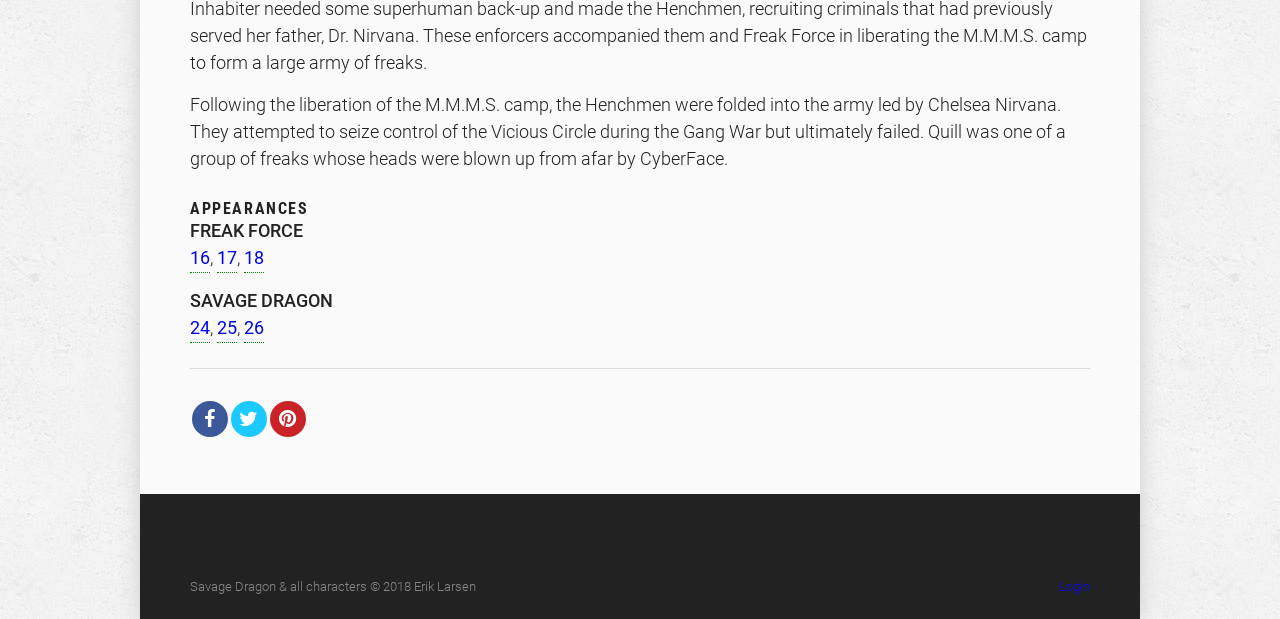Highlight the bounding box coordinates of the element that should be clicked to carry out the following instruction: "Share on Facebook". The coordinates must be given as four float numbers ranging from 0 to 1, i.e., [left, top, right, bottom].

[0.15, 0.649, 0.178, 0.707]